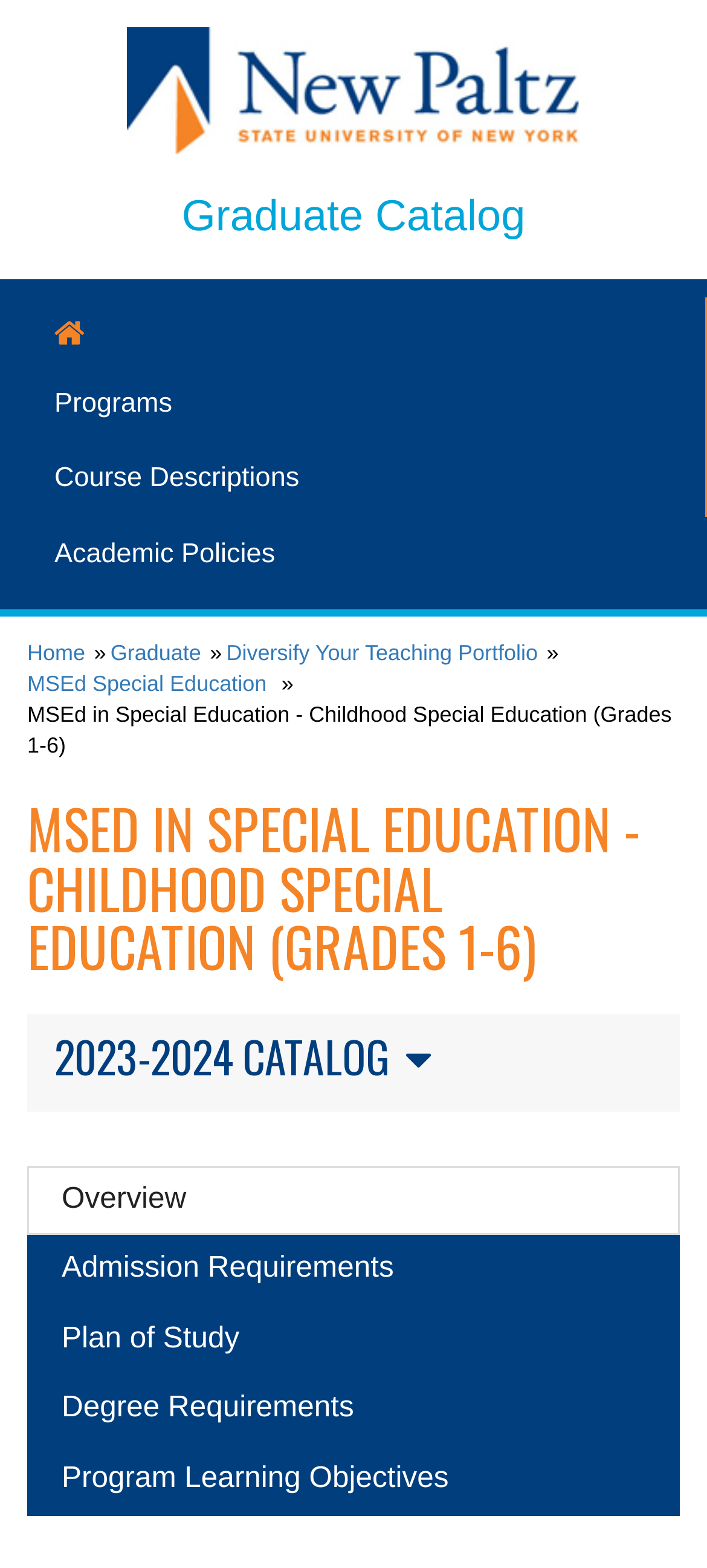Provide a single word or phrase answer to the question: 
What is the name of the graduate program?

MSEd in Special Education - Childhood Special Education (Grades 1-6)